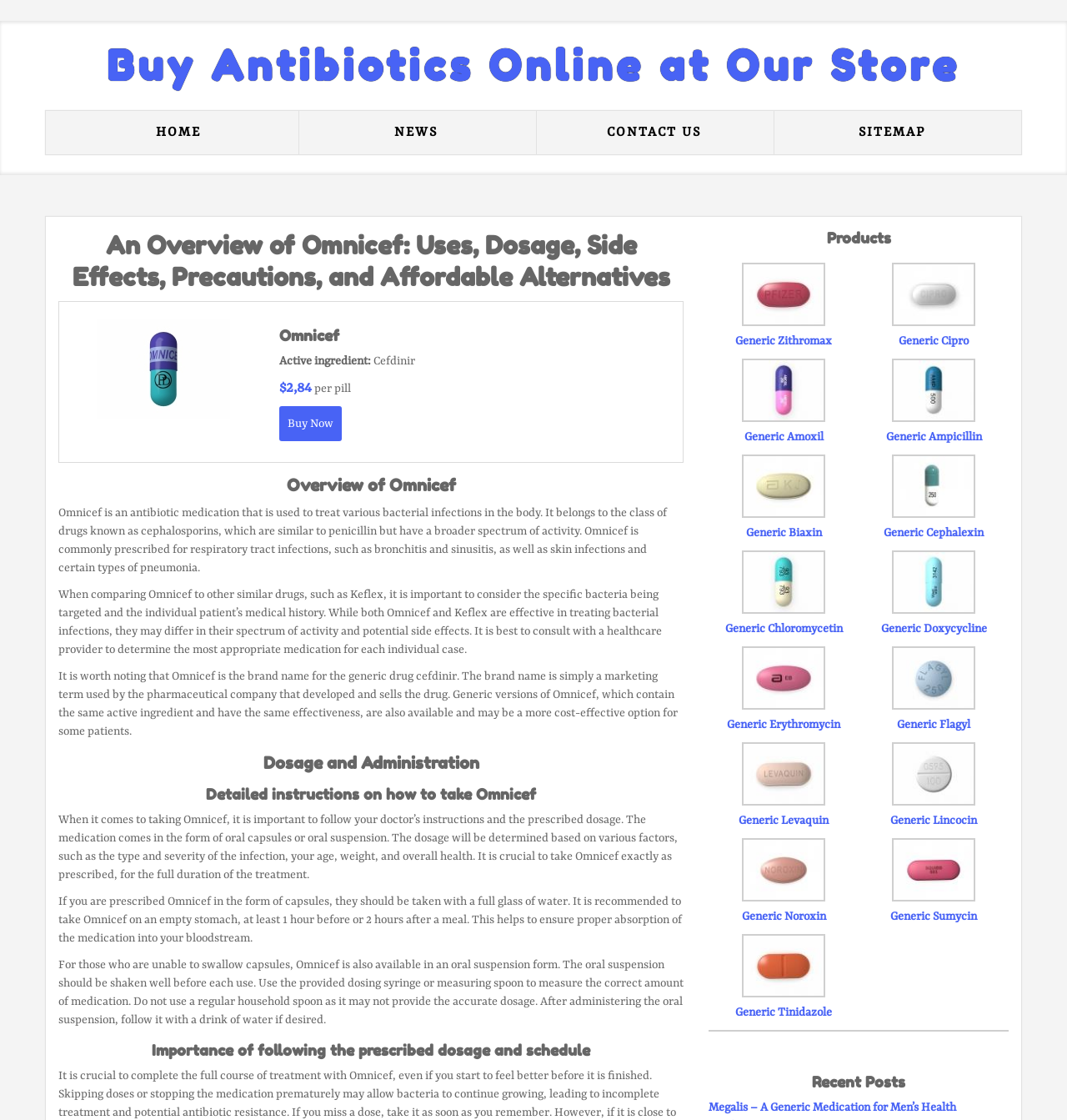Please give a one-word or short phrase response to the following question: 
What is the active ingredient of Omnicef?

Cefdinir